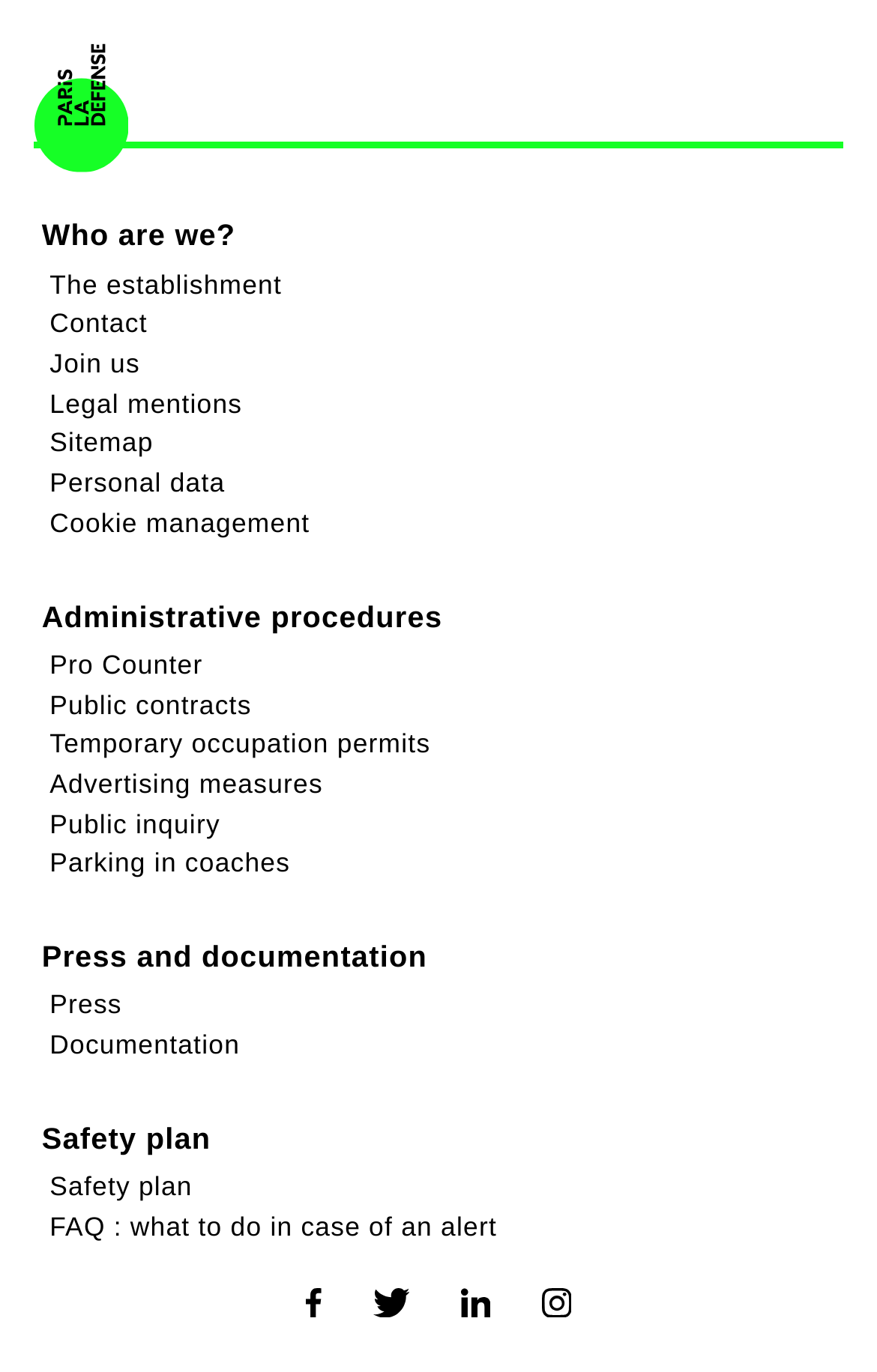How many social media links are present? Observe the screenshot and provide a one-word or short phrase answer.

4